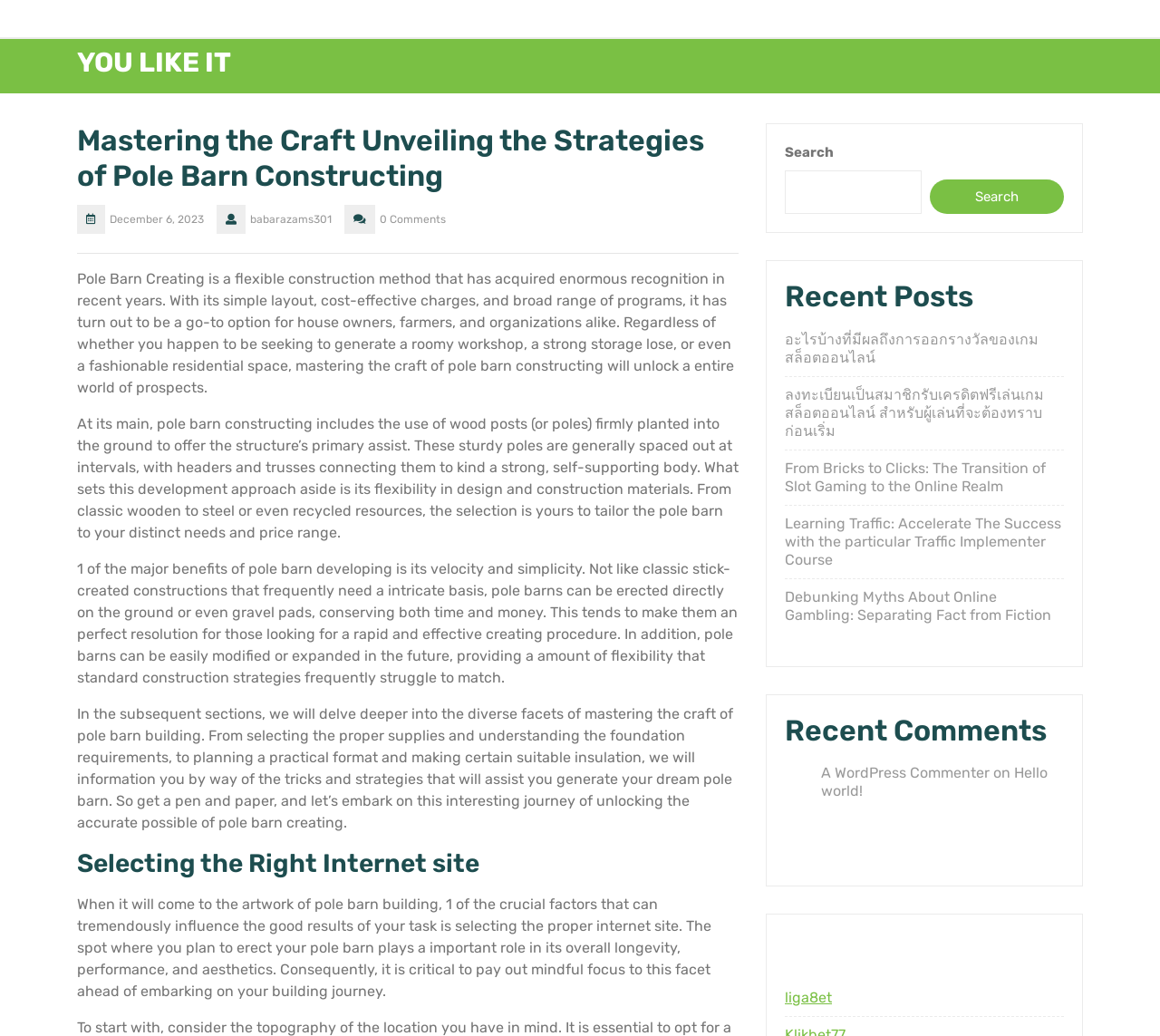Please determine the bounding box coordinates of the element's region to click for the following instruction: "Learn about 'Further Processing To Isolate Or Remove Unwanted Compounds'".

None